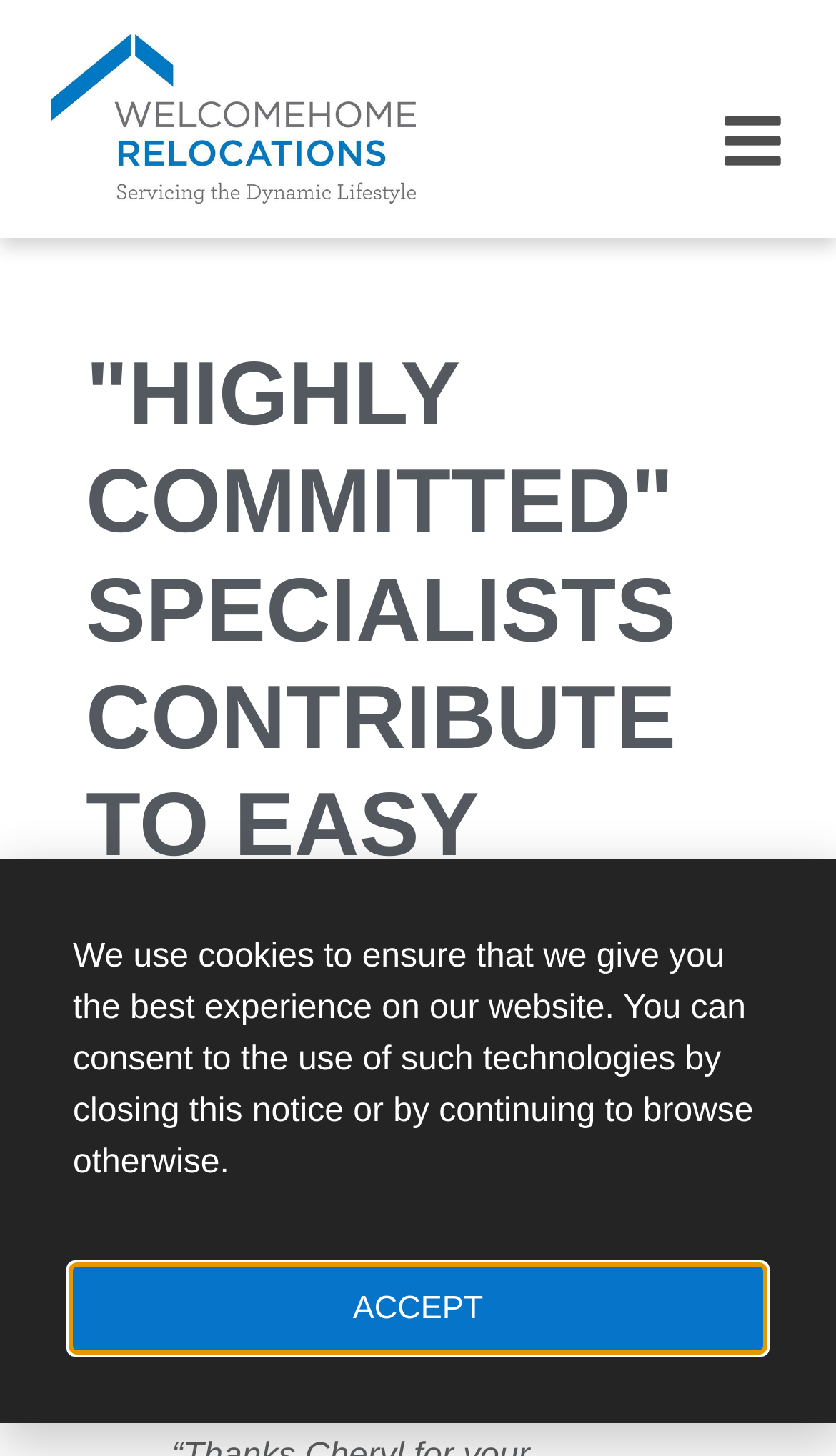What is the city mentioned in the testimonial?
Give a comprehensive and detailed explanation for the question.

I found the answer by looking at the StaticText element with the text 'VANCOUVER' which is part of a testimonial, indicating that the city mentioned is VANCOUVER.